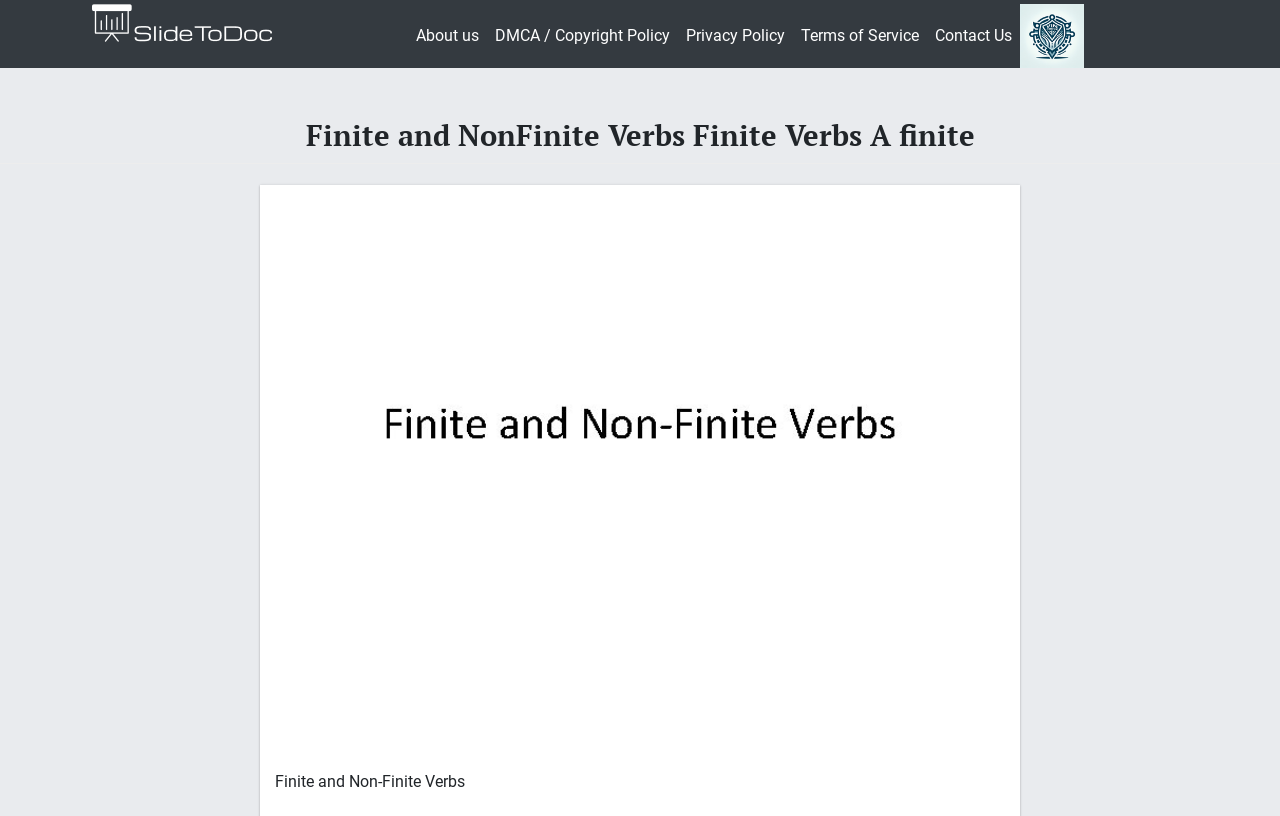What is the topic of the document?
Look at the webpage screenshot and answer the question with a detailed explanation.

The topic of the document can be inferred from the header section, where there is a heading with the text 'Finite and NonFinite Verbs Finite Verbs A finite', and an image with the text 'Finite and Non-Finite Verbs'.